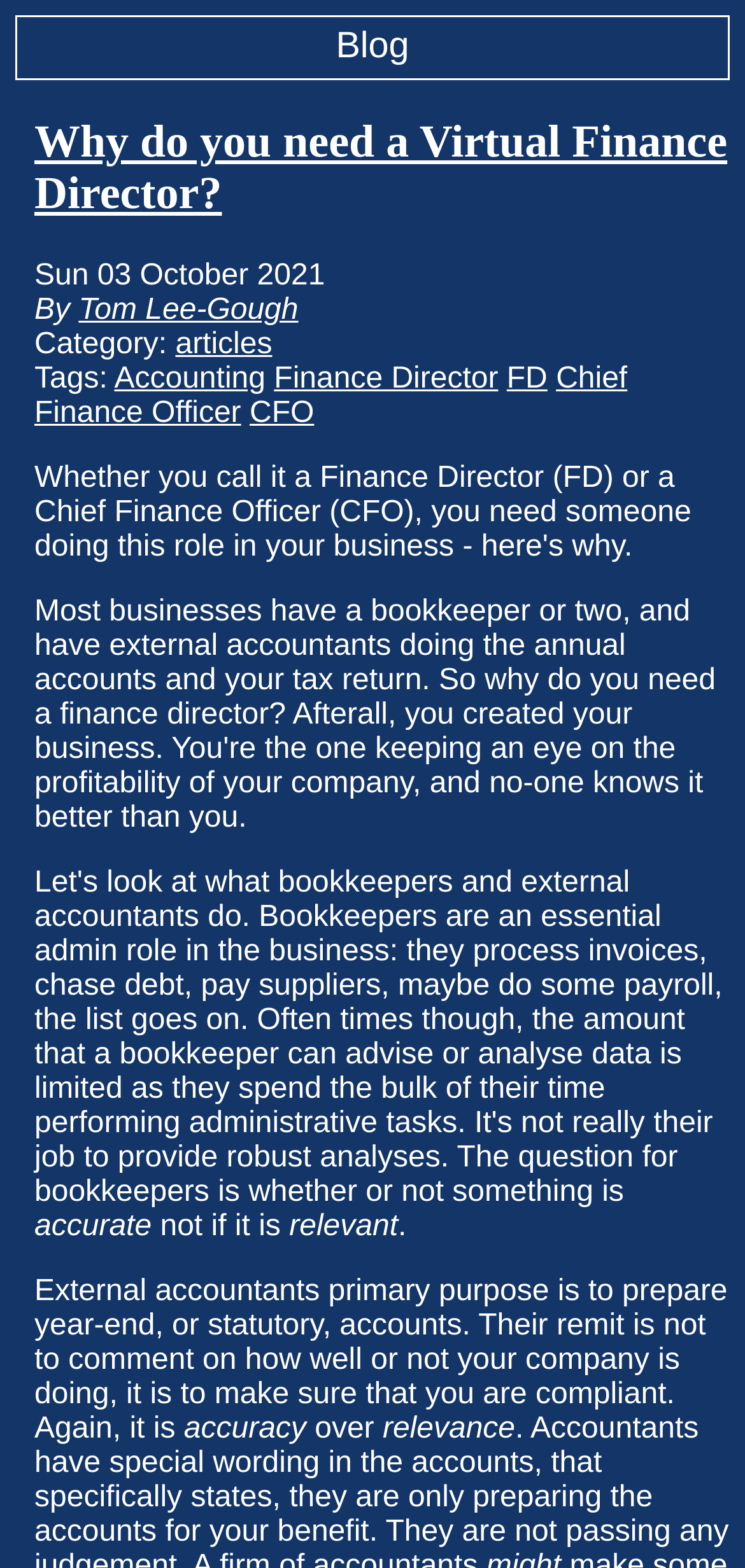From the webpage screenshot, predict the bounding box coordinates (top-left x, top-left y, bottom-right x, bottom-right y) for the UI element described here: Tom Lee-Gough

[0.105, 0.188, 0.4, 0.209]